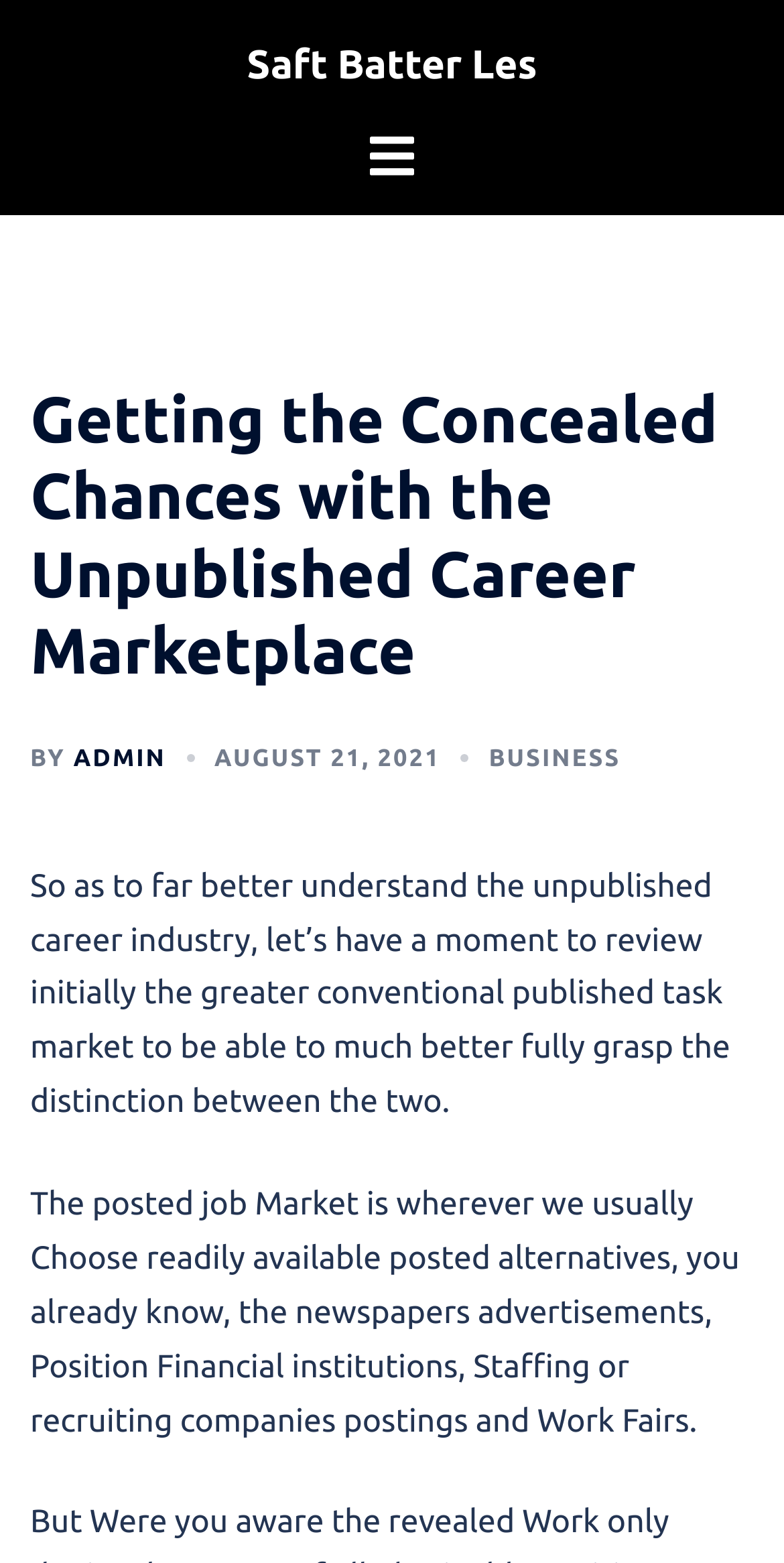Find the primary header on the webpage and provide its text.

Saft Batter Les